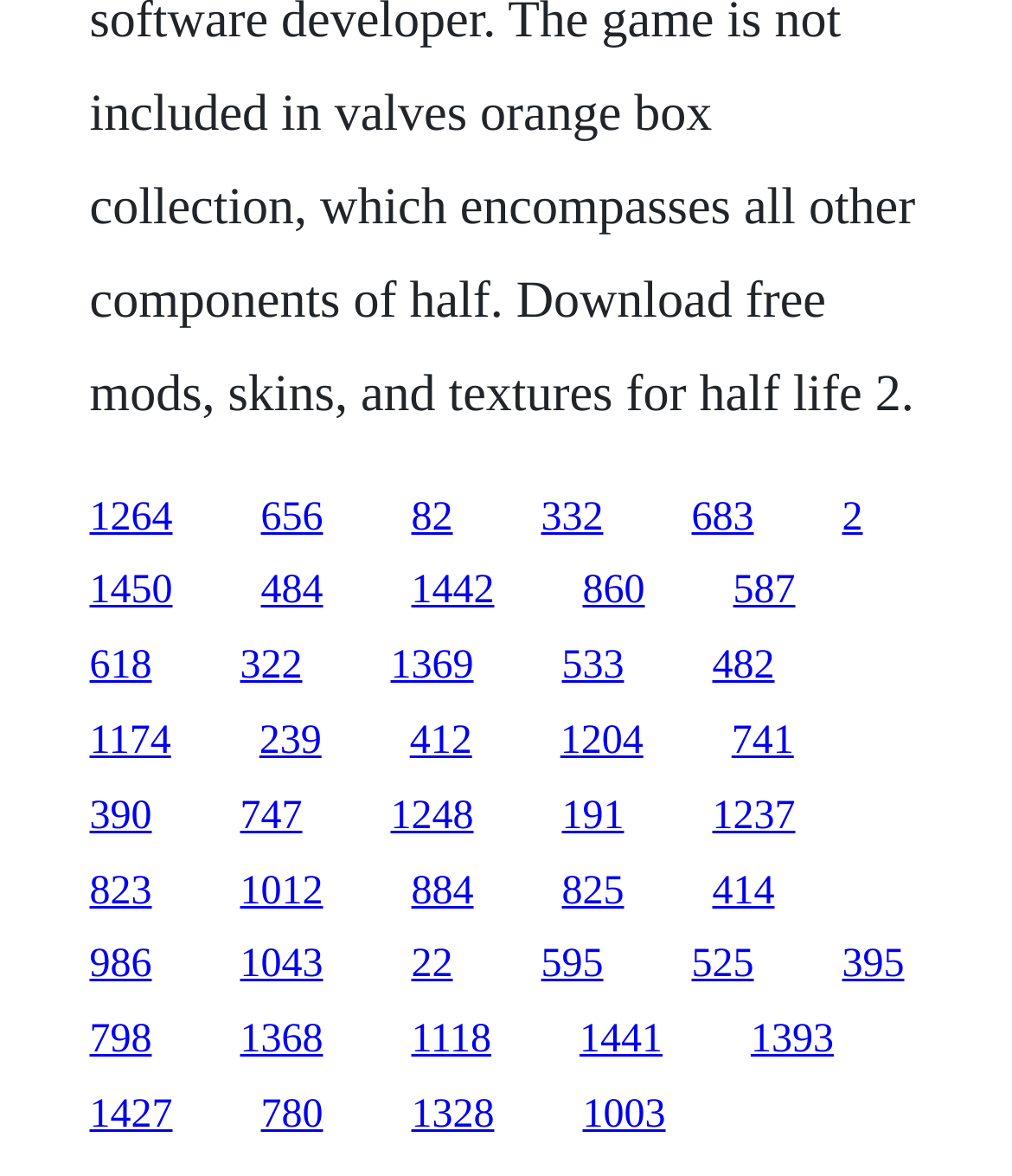Specify the bounding box coordinates of the area that needs to be clicked to achieve the following instruction: "click the first link".

[0.088, 0.421, 0.171, 0.458]